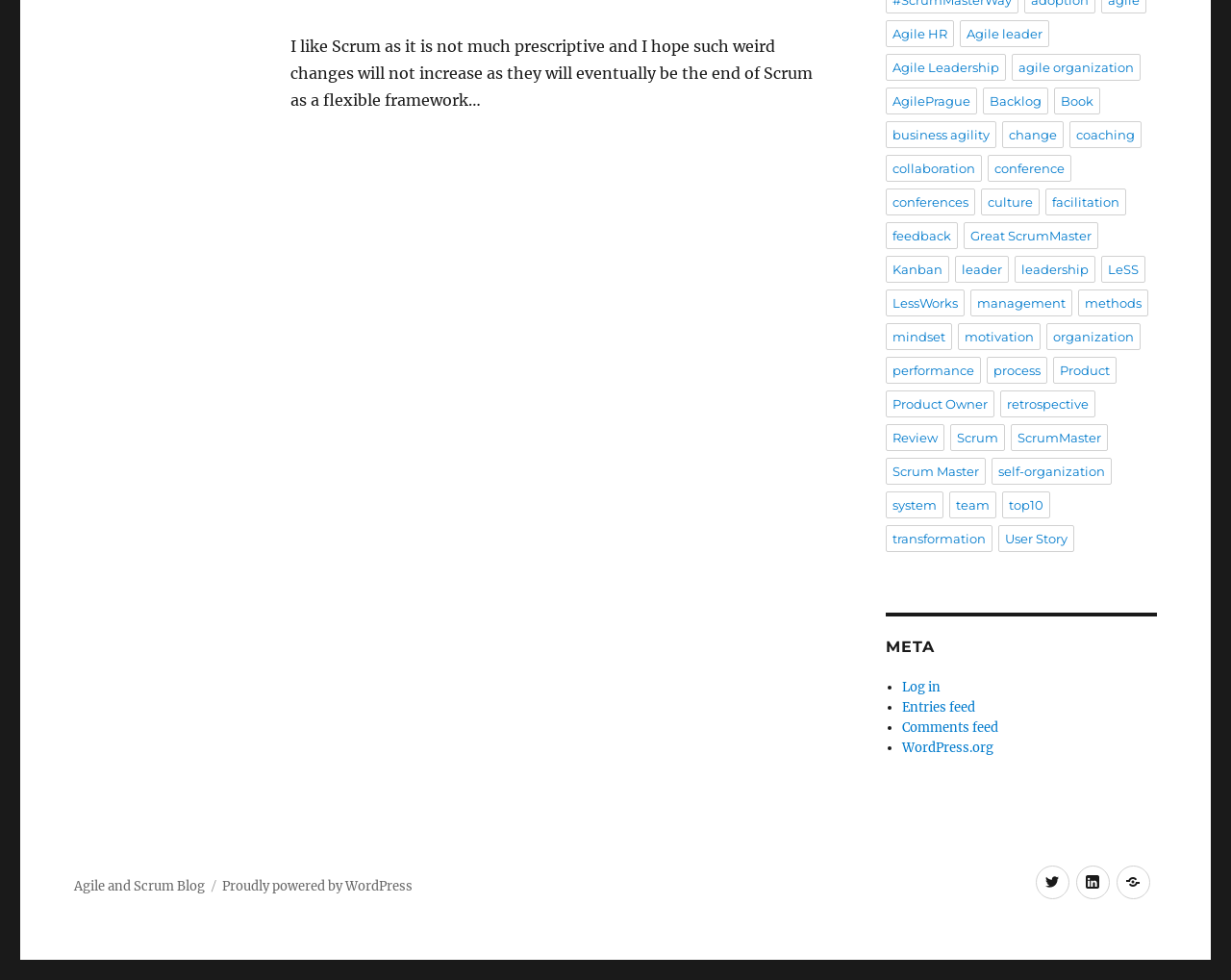Please find and report the bounding box coordinates of the element to click in order to perform the following action: "View Scrum Master". The coordinates should be expressed as four float numbers between 0 and 1, in the format [left, top, right, bottom].

[0.821, 0.433, 0.9, 0.46]